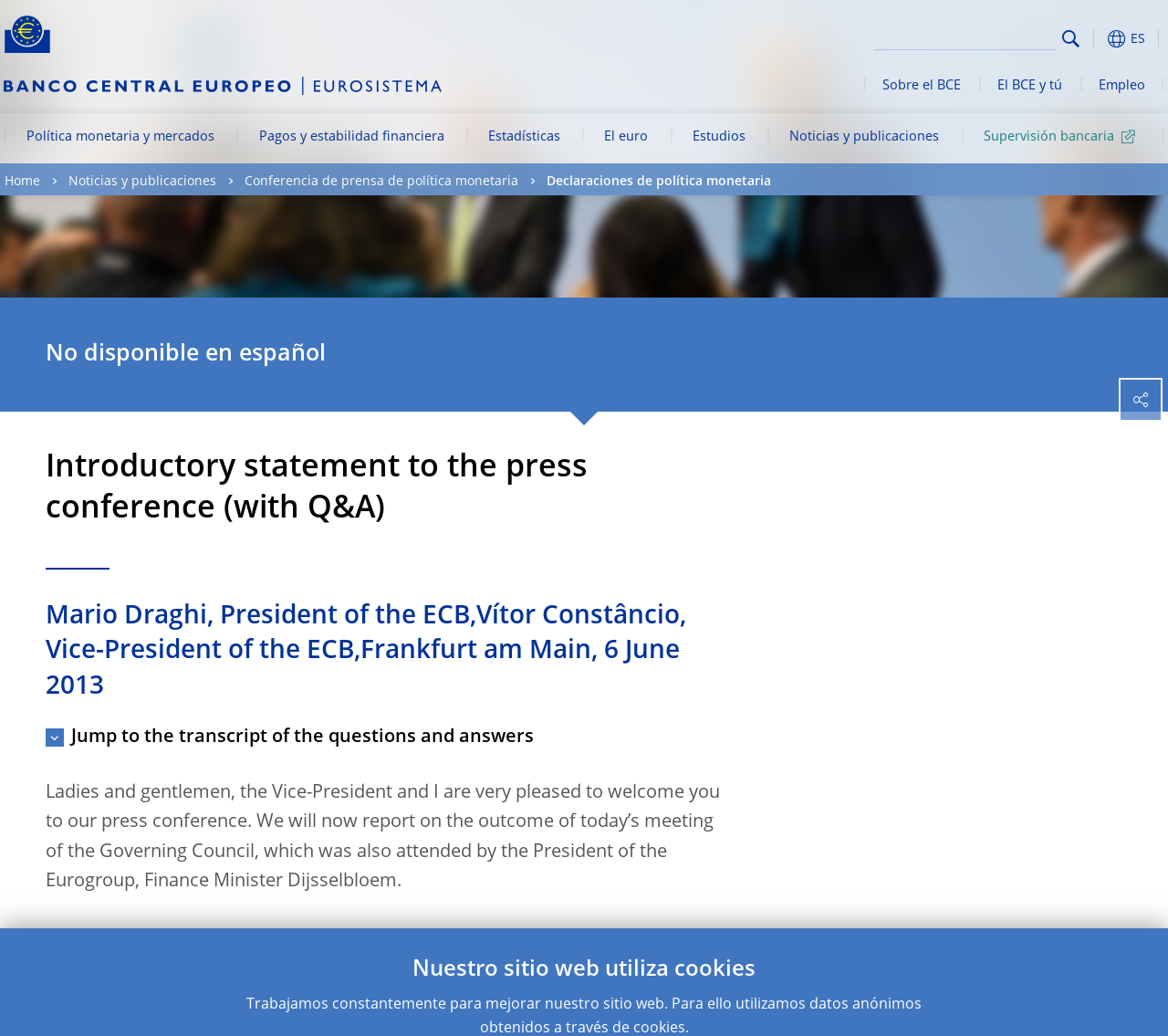Please locate the bounding box coordinates of the region I need to click to follow this instruction: "Go to the European Central Bank homepage".

[0.004, 0.169, 0.034, 0.181]